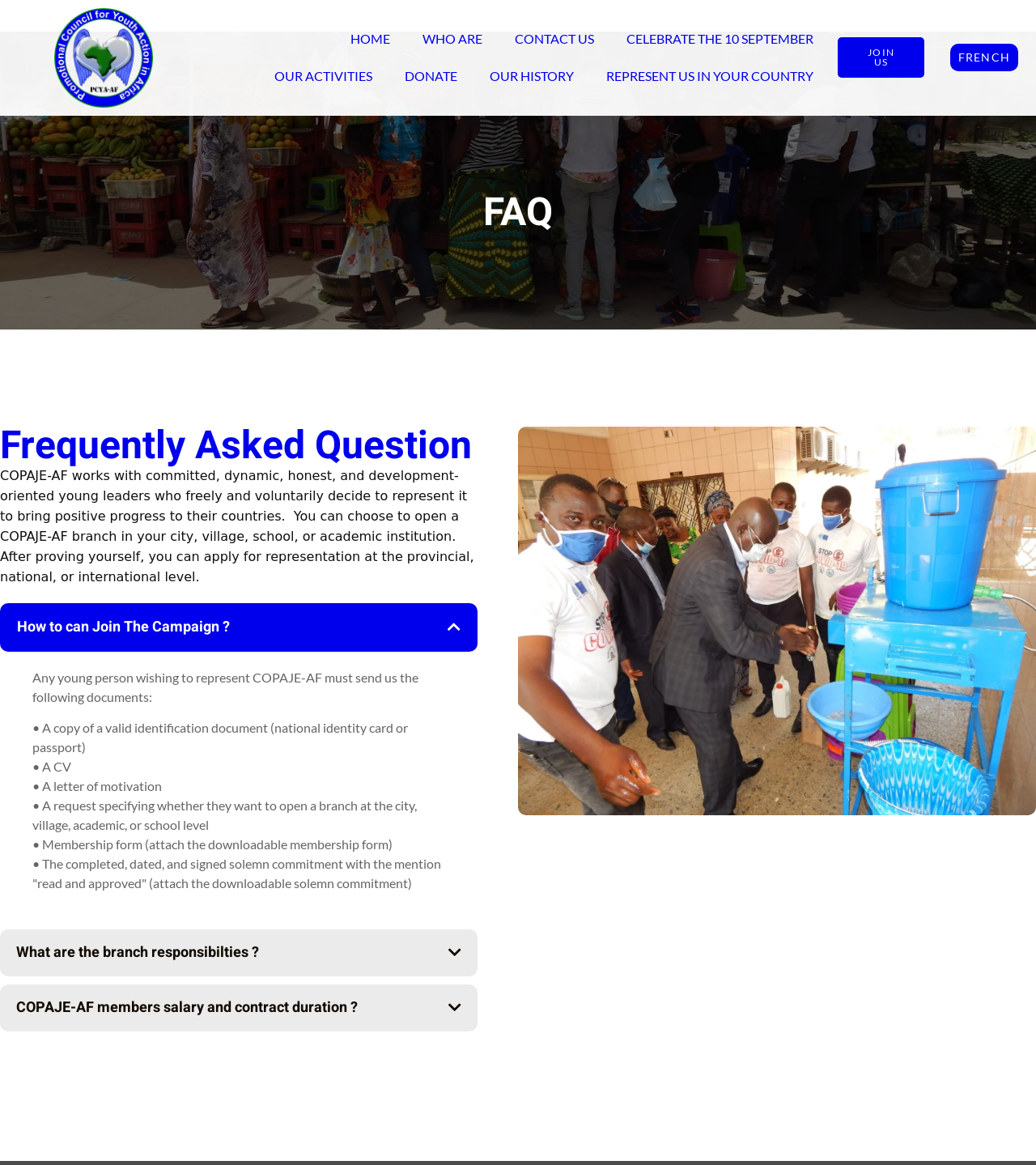What is the purpose of COPAJE-AF?
Use the image to give a comprehensive and detailed response to the question.

According to the webpage, COPAJE-AF works with committed, dynamic, honest, and development-oriented young leaders who freely and voluntarily decide to represent it to bring positive progress to their countries.